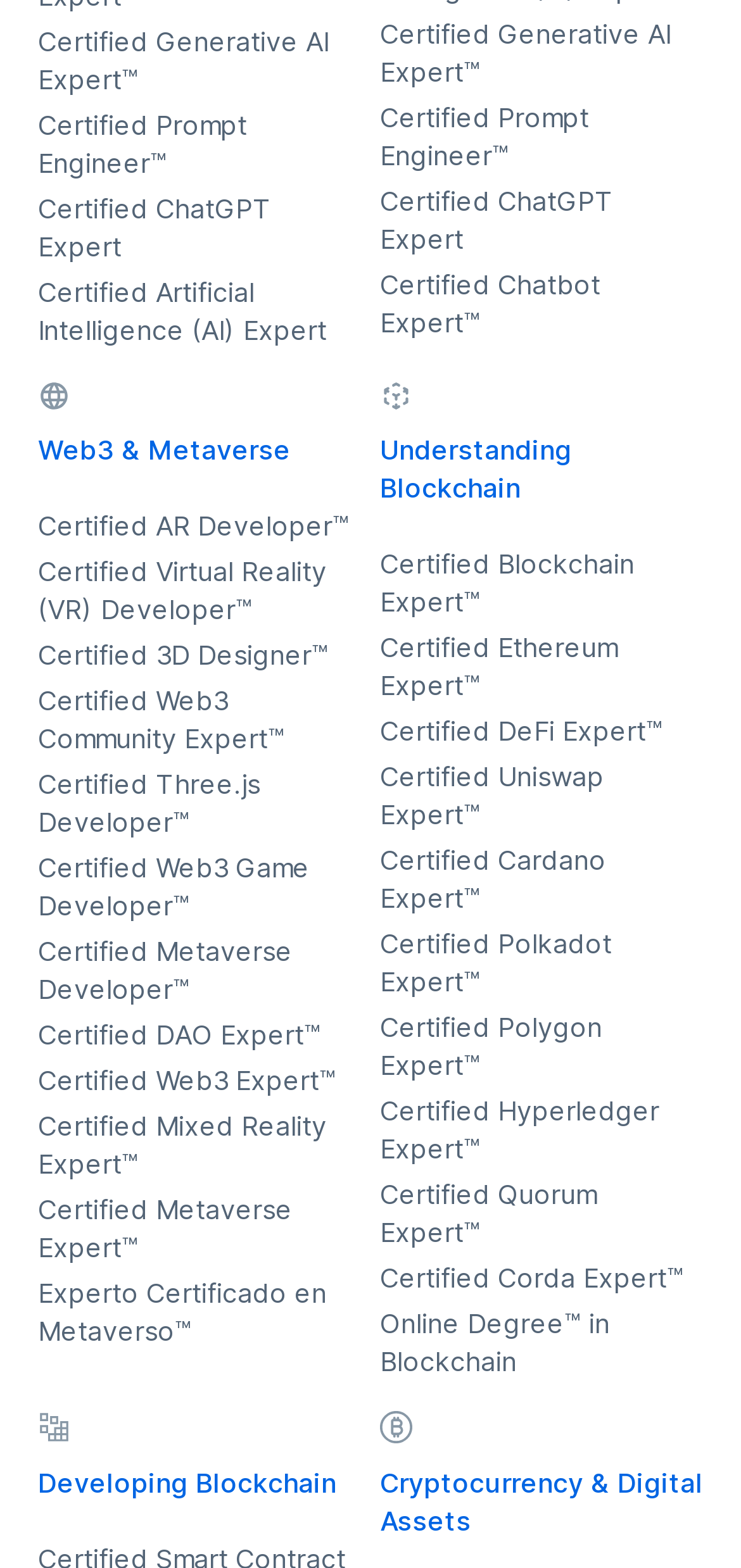What is the last certification listed under Web3 & Metaverse?
Please use the image to provide a one-word or short phrase answer.

Certified Metaverse Expert™